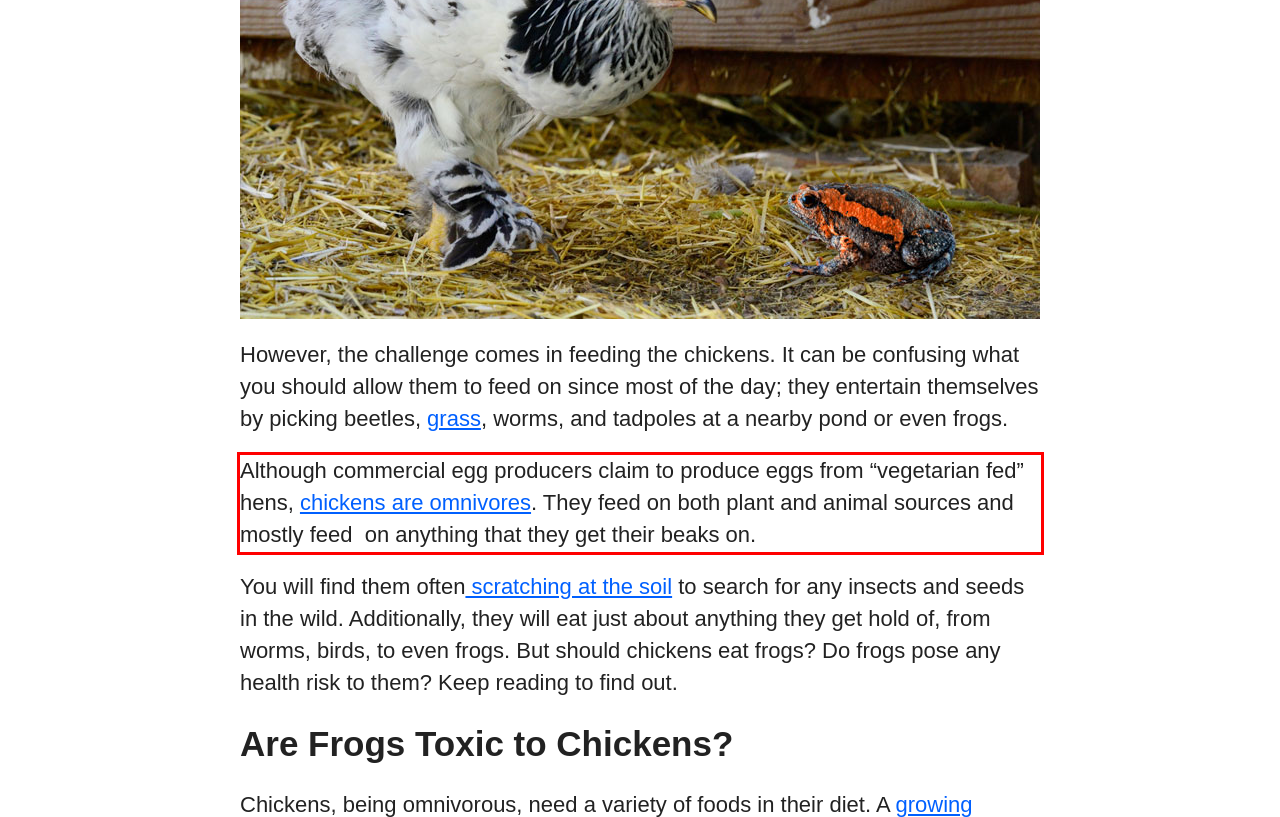You are looking at a screenshot of a webpage with a red rectangle bounding box. Use OCR to identify and extract the text content found inside this red bounding box.

Although commercial egg producers claim to produce eggs from “vegetarian fed” hens, chickens are omnivores. They feed on both plant and animal sources and mostly feed on anything that they get their beaks on.